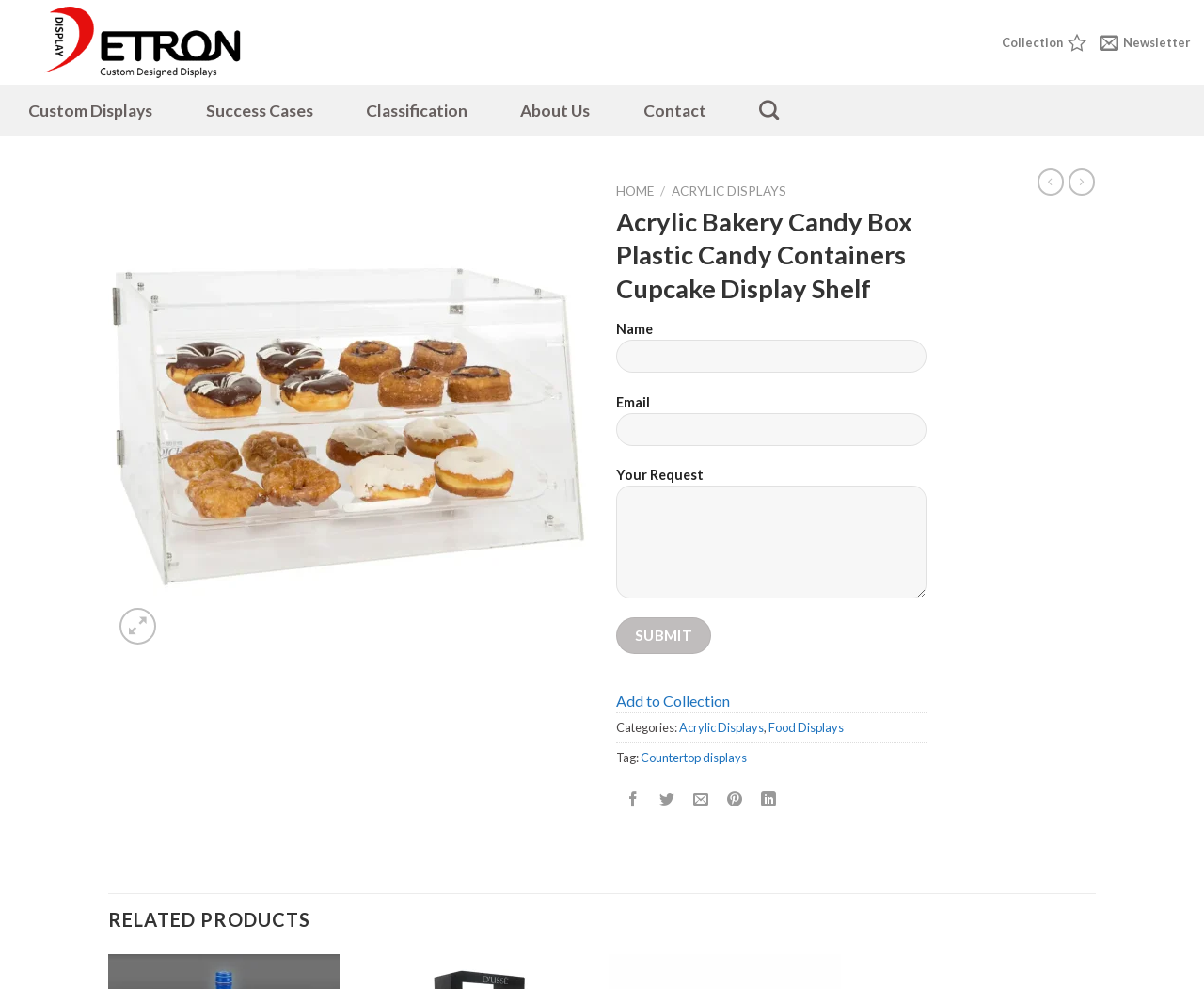Indicate the bounding box coordinates of the element that needs to be clicked to satisfy the following instruction: "Search". The coordinates should be four float numbers between 0 and 1, i.e., [left, top, right, bottom].

[0.619, 0.097, 0.659, 0.125]